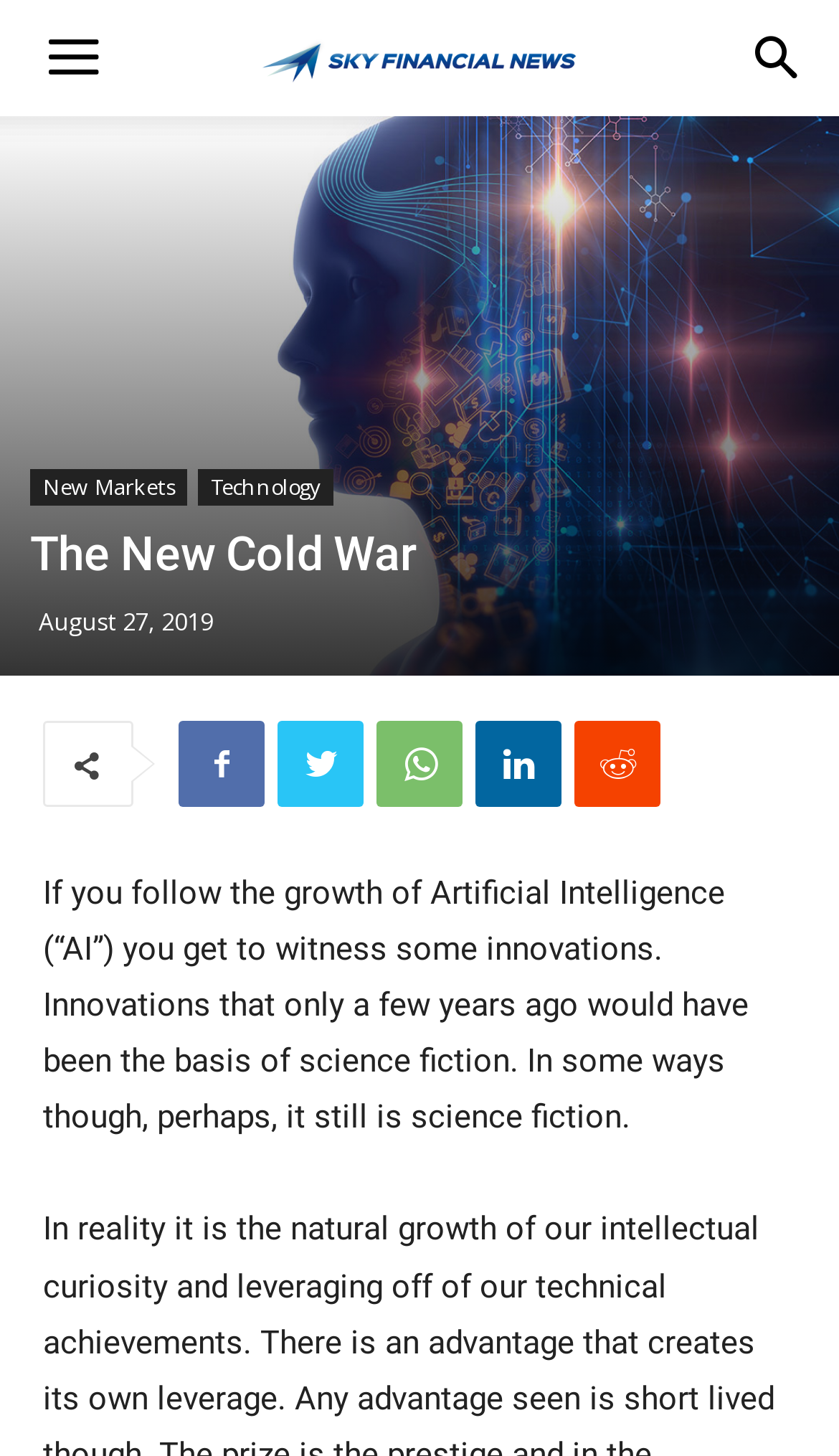Using the format (top-left x, top-left y, bottom-right x, bottom-right y), and given the element description, identify the bounding box coordinates within the screenshot: ReddIt

[0.685, 0.495, 0.787, 0.554]